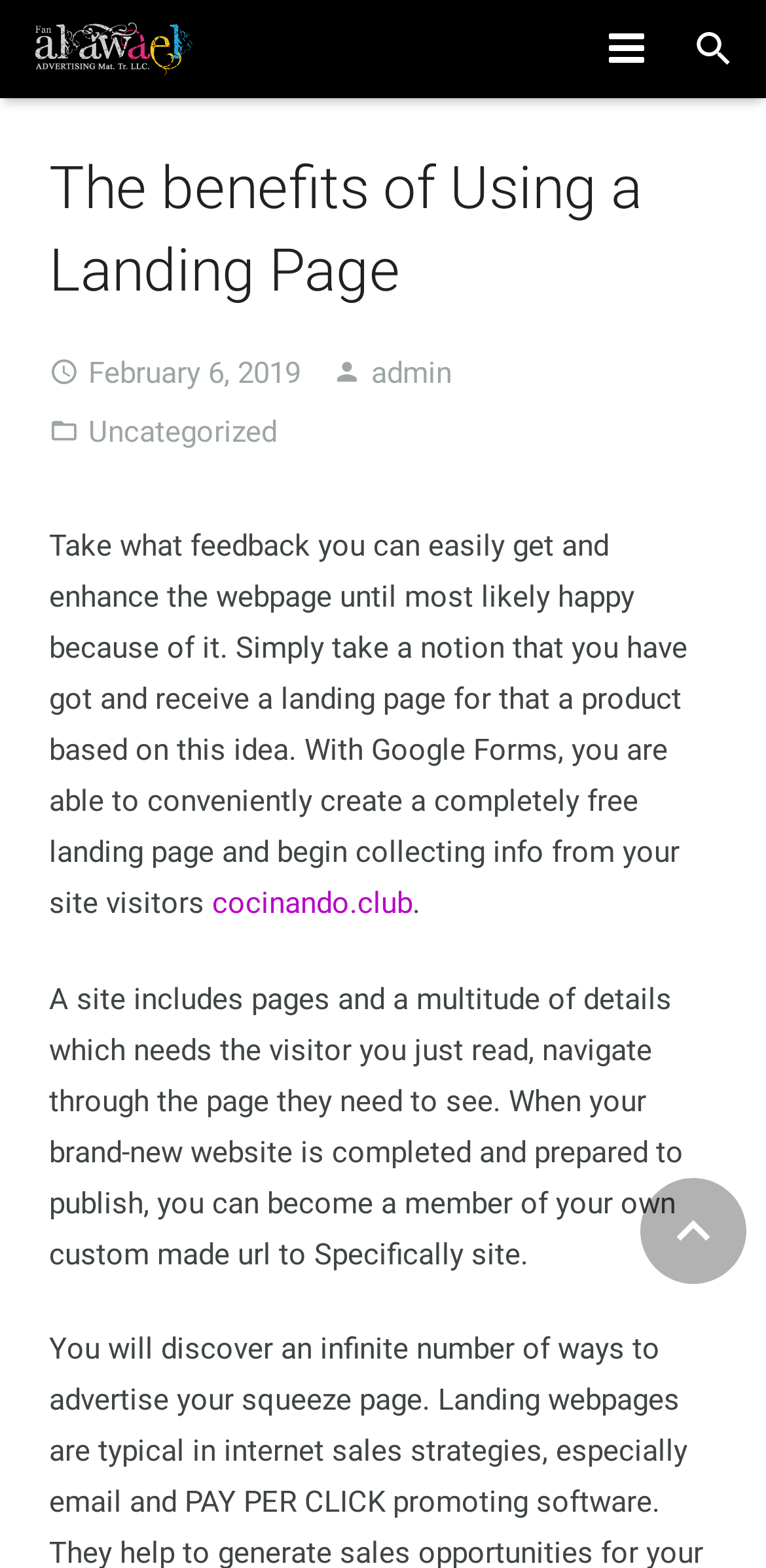Please respond to the question with a concise word or phrase:
What is the purpose of a landing page?

To collect info from site visitors